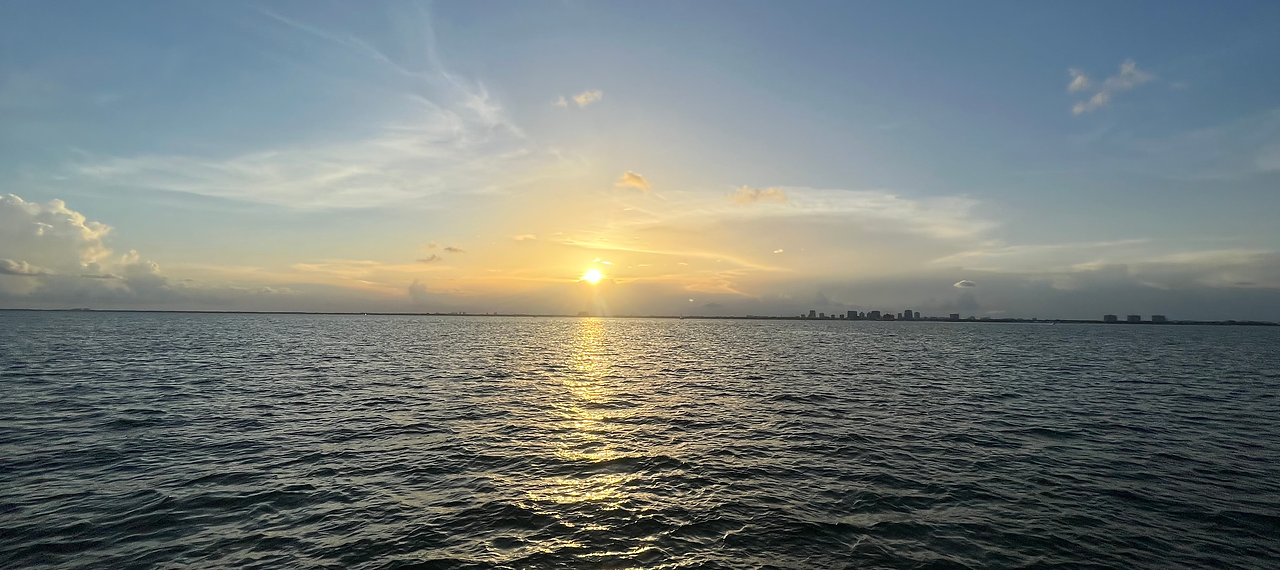Give a concise answer using only one word or phrase for this question:
What is visible in the distance?

City skyline